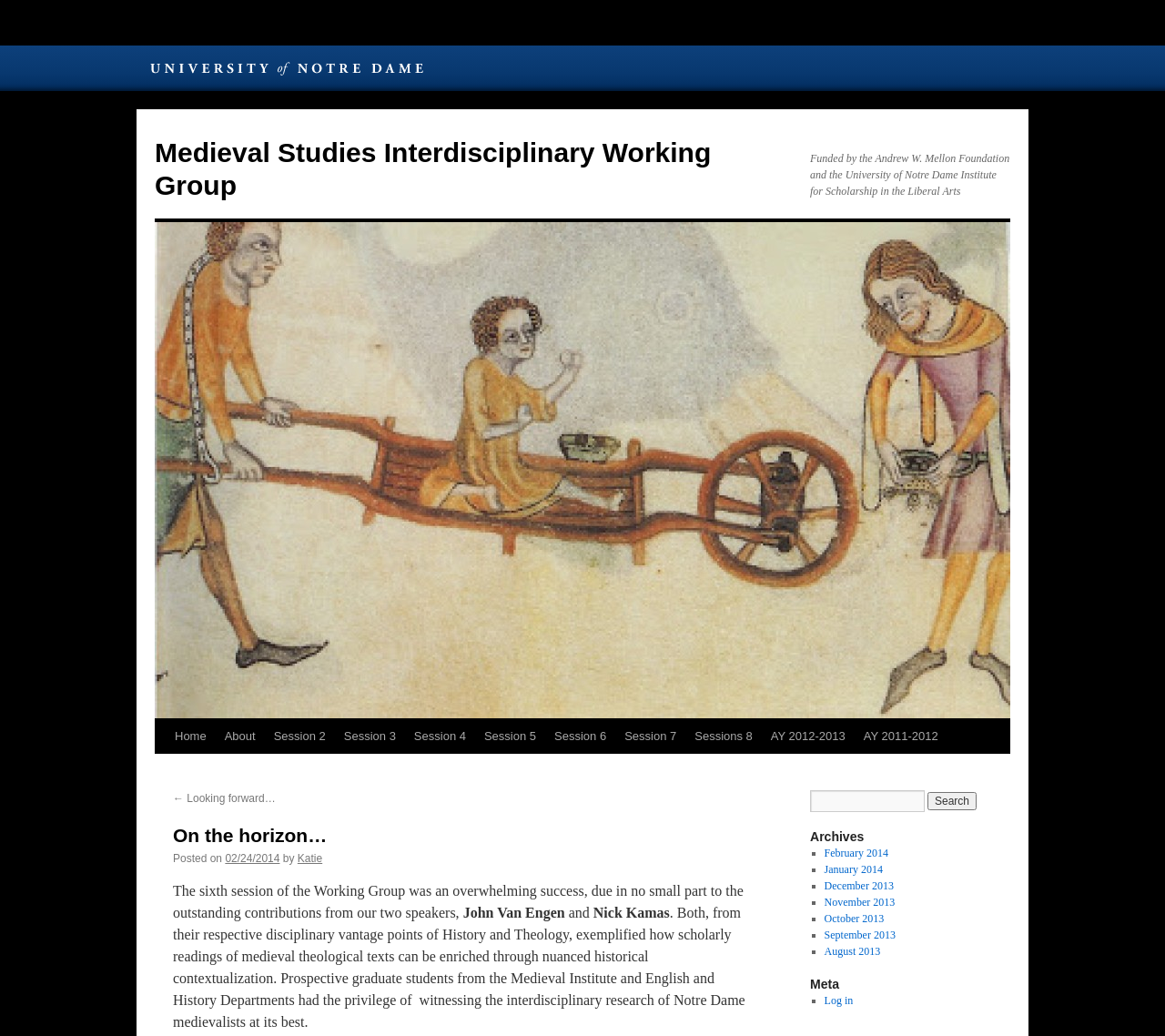What is the topic of the sixth session of the Working Group?
Answer the question with as much detail as you can, using the image as a reference.

I found the answer by reading the static text element 'The sixth session of the Working Group was an overwhelming success, due in no small part to the outstanding contributions from our two speakers, John Van Engen and Nick Kamas. Both, from their respective disciplinary vantage points of History and Theology, exemplified how scholarly readings of medieval theological texts can be enriched through nuanced historical contextualization.' which mentions medieval theological texts as the topic of the session.